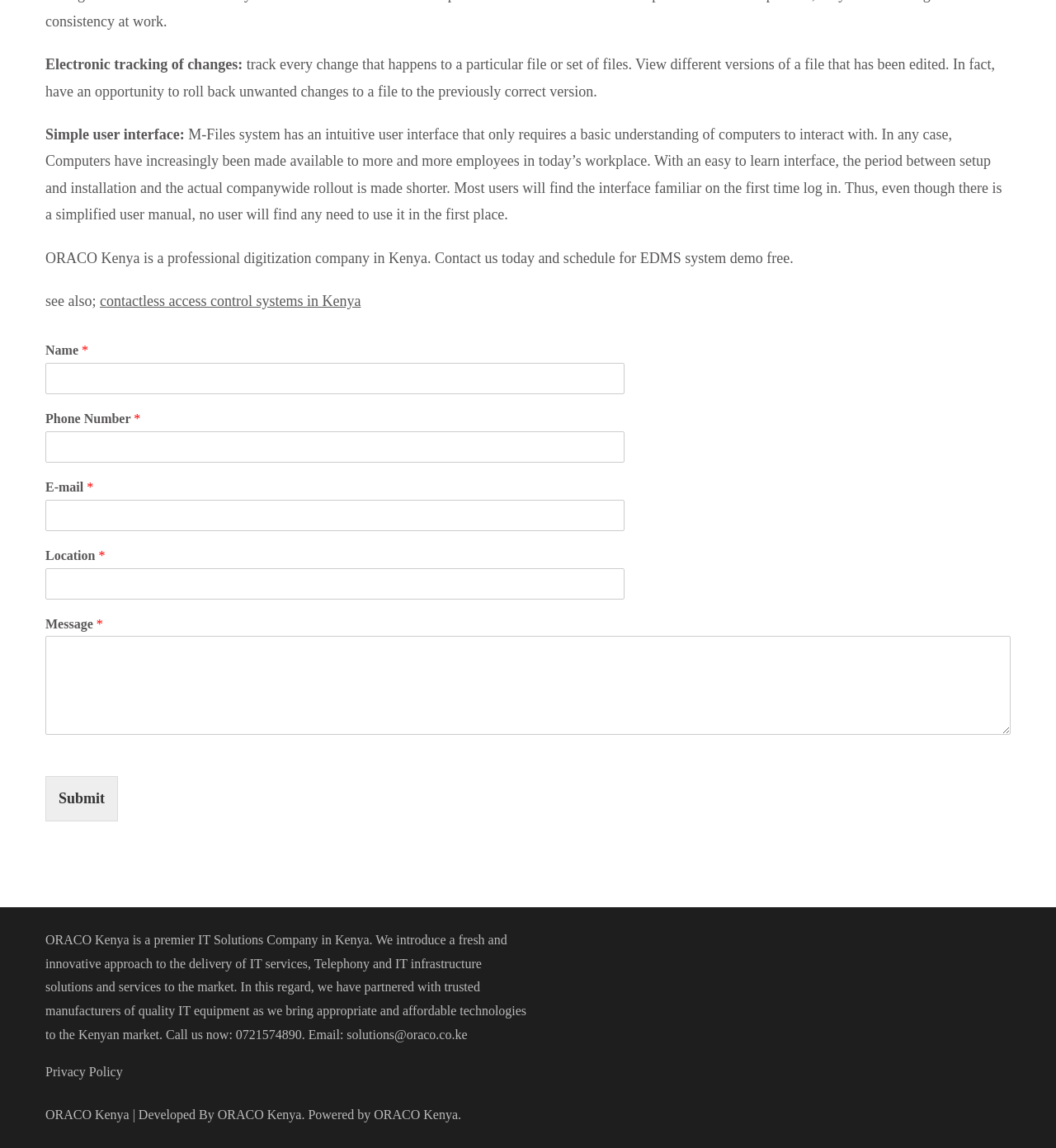Find the bounding box coordinates of the area to click in order to follow the instruction: "Send a message".

[0.043, 0.554, 0.957, 0.64]